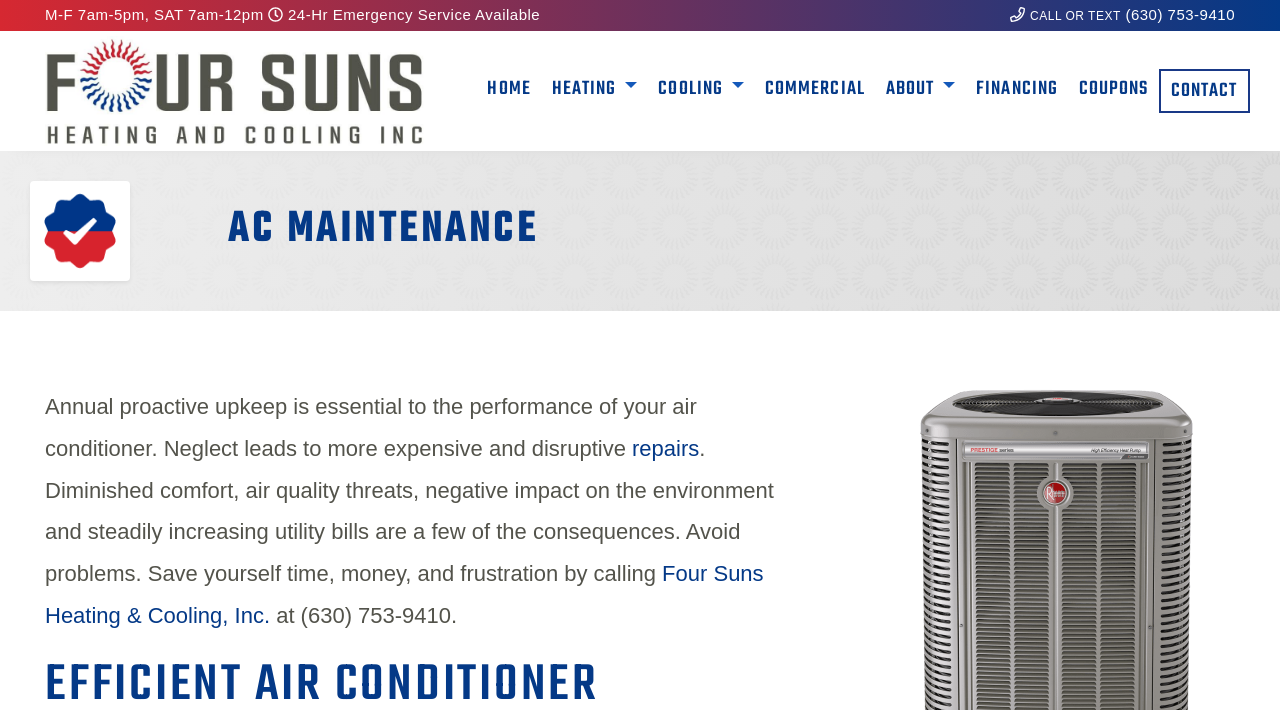Produce an elaborate caption capturing the essence of the webpage.

The webpage is about Four Suns Heating & Cooling, Inc., a licensed AC Repair and HVAC Installation provider in Warrenville, IL, and Plainfield, IL communities. 

At the top left corner, there is a business hours section, which displays the operating hours from Monday to Friday, Saturday, and also mentions 24-hour emergency service availability. 

Next to the business hours section, there is a call-to-action link to call or text the company's phone number. 

On the top left side, there is a logo image, accompanied by two smaller images. 

The main navigation menu is located below the logo, with links to different sections of the website, including Home, Heating, Cooling, Commercial, About, Financing, Coupons, and Contact. 

The Contact section has an icon and a brief description of the importance of annual air conditioner maintenance, followed by a paragraph explaining the consequences of neglecting maintenance. The paragraph also includes a link to the company's name and phone number.